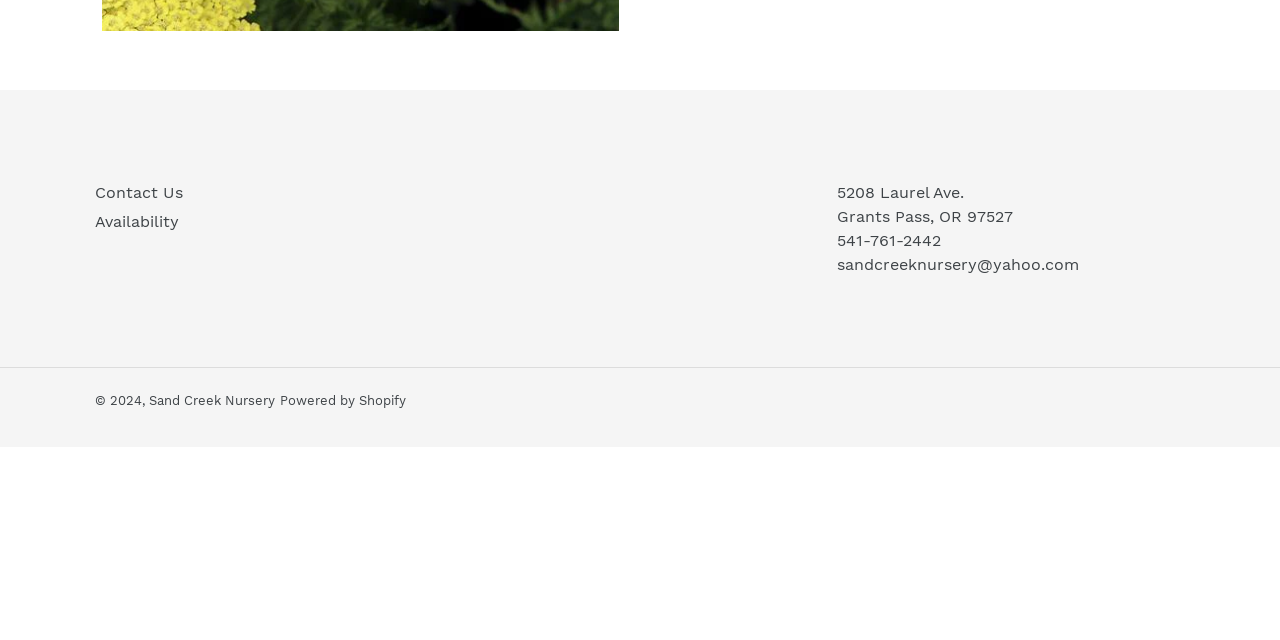Given the webpage screenshot and the description, determine the bounding box coordinates (top-left x, top-left y, bottom-right x, bottom-right y) that define the location of the UI element matching this description: Powered by Shopify

[0.219, 0.613, 0.317, 0.637]